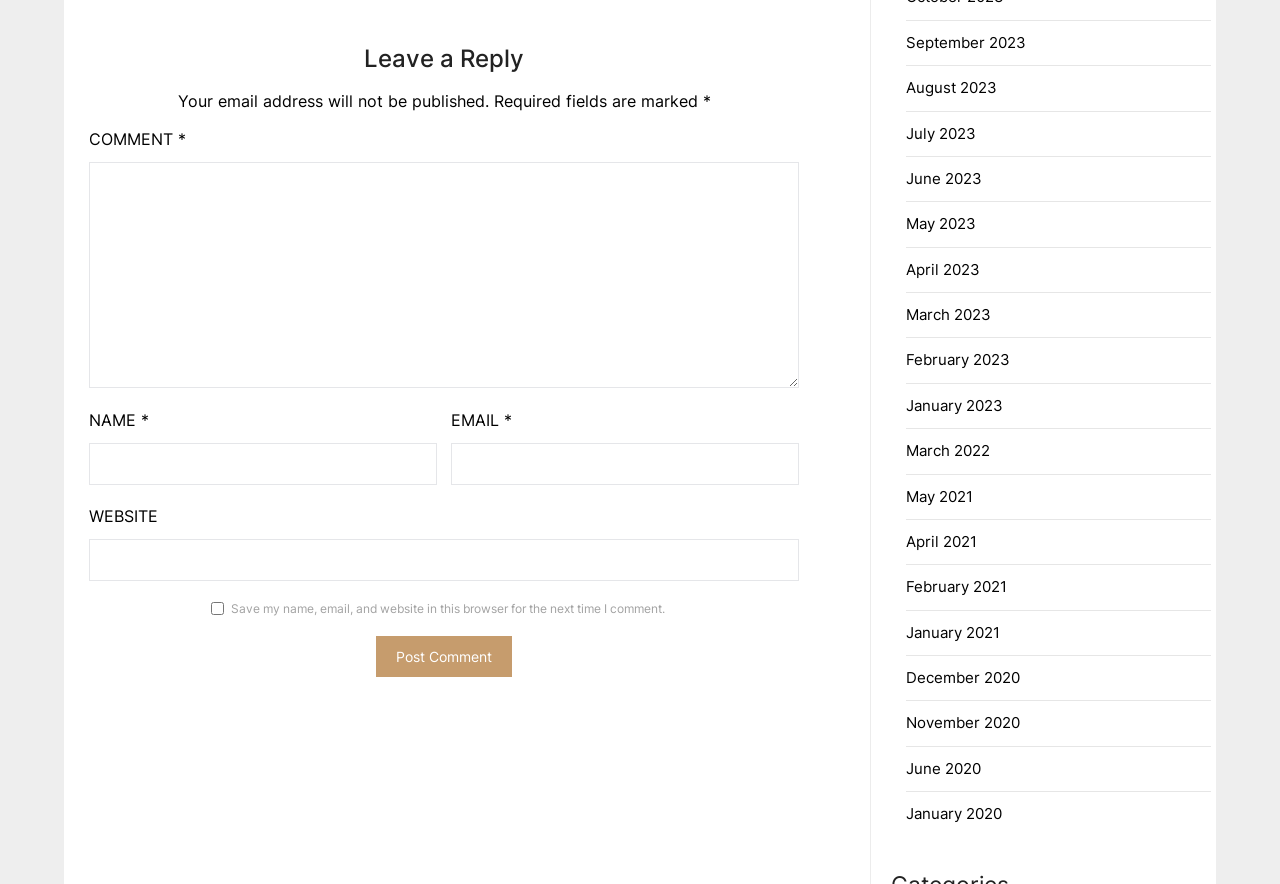Using the format (top-left x, top-left y, bottom-right x, bottom-right y), provide the bounding box coordinates for the described UI element. All values should be floating point numbers between 0 and 1: parent_node: NAME * name="author"

[0.07, 0.501, 0.341, 0.549]